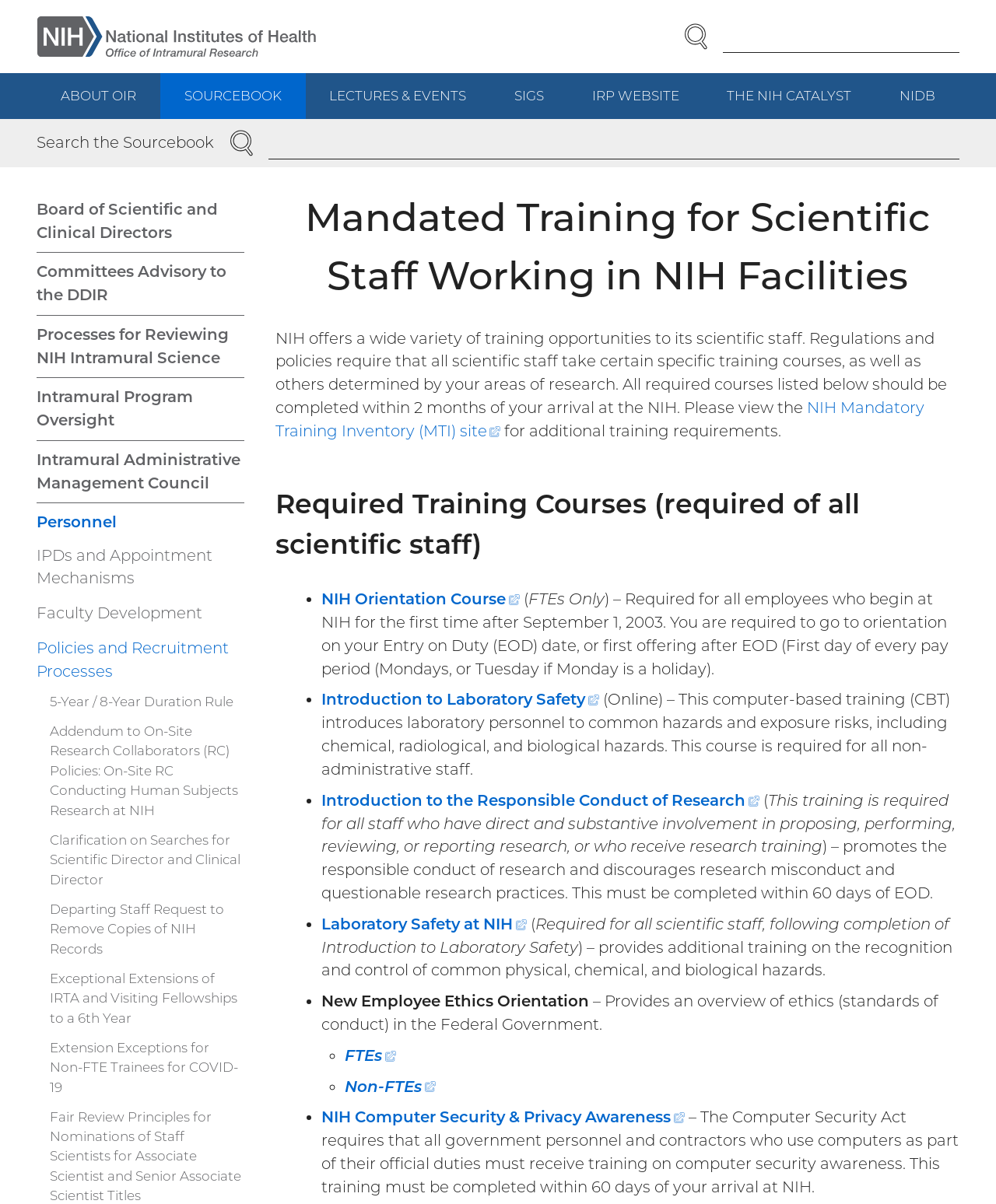Please give the bounding box coordinates of the area that should be clicked to fulfill the following instruction: "Go to ABOUT OIR page". The coordinates should be in the format of four float numbers from 0 to 1, i.e., [left, top, right, bottom].

[0.037, 0.061, 0.161, 0.099]